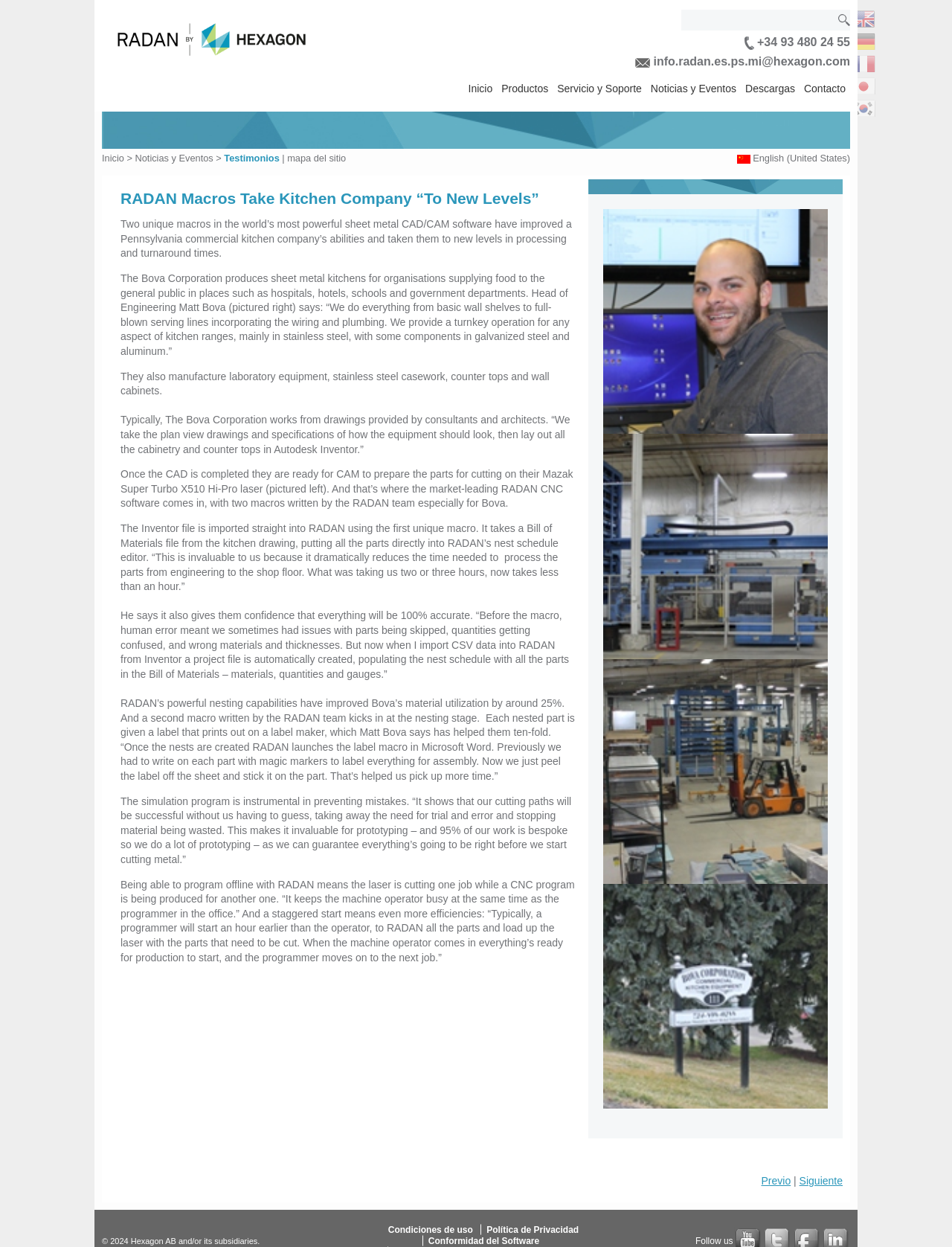Convey a detailed summary of the webpage, mentioning all key elements.

The webpage is about a case study of a company called Bova Corporation, which produces sheet metal kitchens and laboratory equipment. The page is divided into several sections. At the top, there is a header section with a logo, search bar, phone icon, and email address. Below the header, there is a navigation menu with links to different sections of the website, including "Inicio", "Productos", "Servicio y Soporte", and more.

The main content of the page is a case study about how Bova Corporation uses RADAN software to improve their production process. The article is divided into several paragraphs, with images of the company's products and equipment scattered throughout. The text describes how the company uses RADAN software to import CAD files, generate bills of materials, and optimize their nesting and cutting processes.

To the right of the main content, there is a sidebar with links to other related articles, including "Noticias y Eventos" and "Testimonios". At the bottom of the page, there is a footer section with copyright information, links to terms of use, privacy policy, and software compliance, as well as a "Follow us" section with social media links.

Throughout the page, there are several images, including a logo, product images, and equipment images. The layout is clean and easy to navigate, with clear headings and concise text.